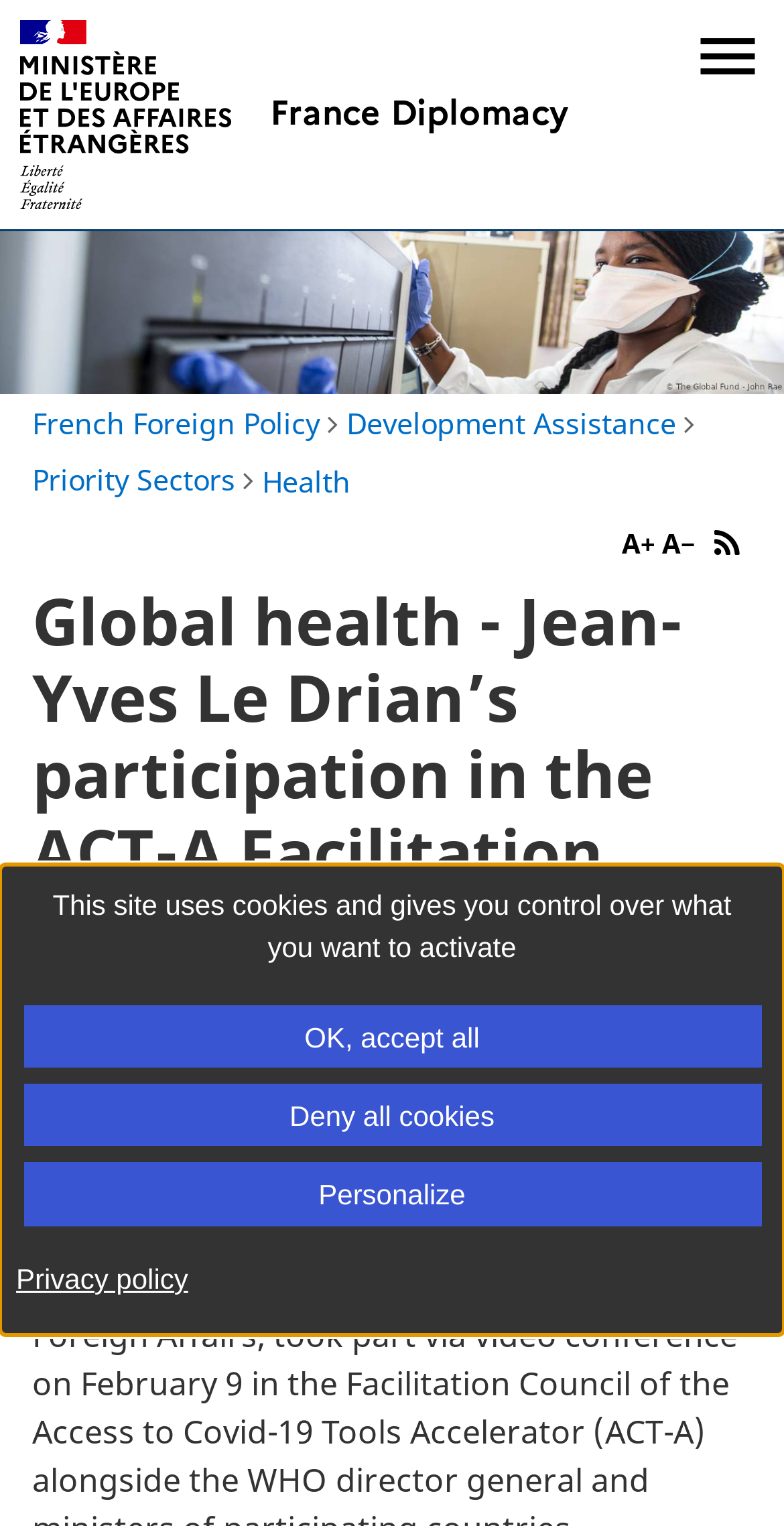Locate the bounding box coordinates of the element that should be clicked to fulfill the instruction: "Increase text size".

[0.793, 0.345, 0.834, 0.366]